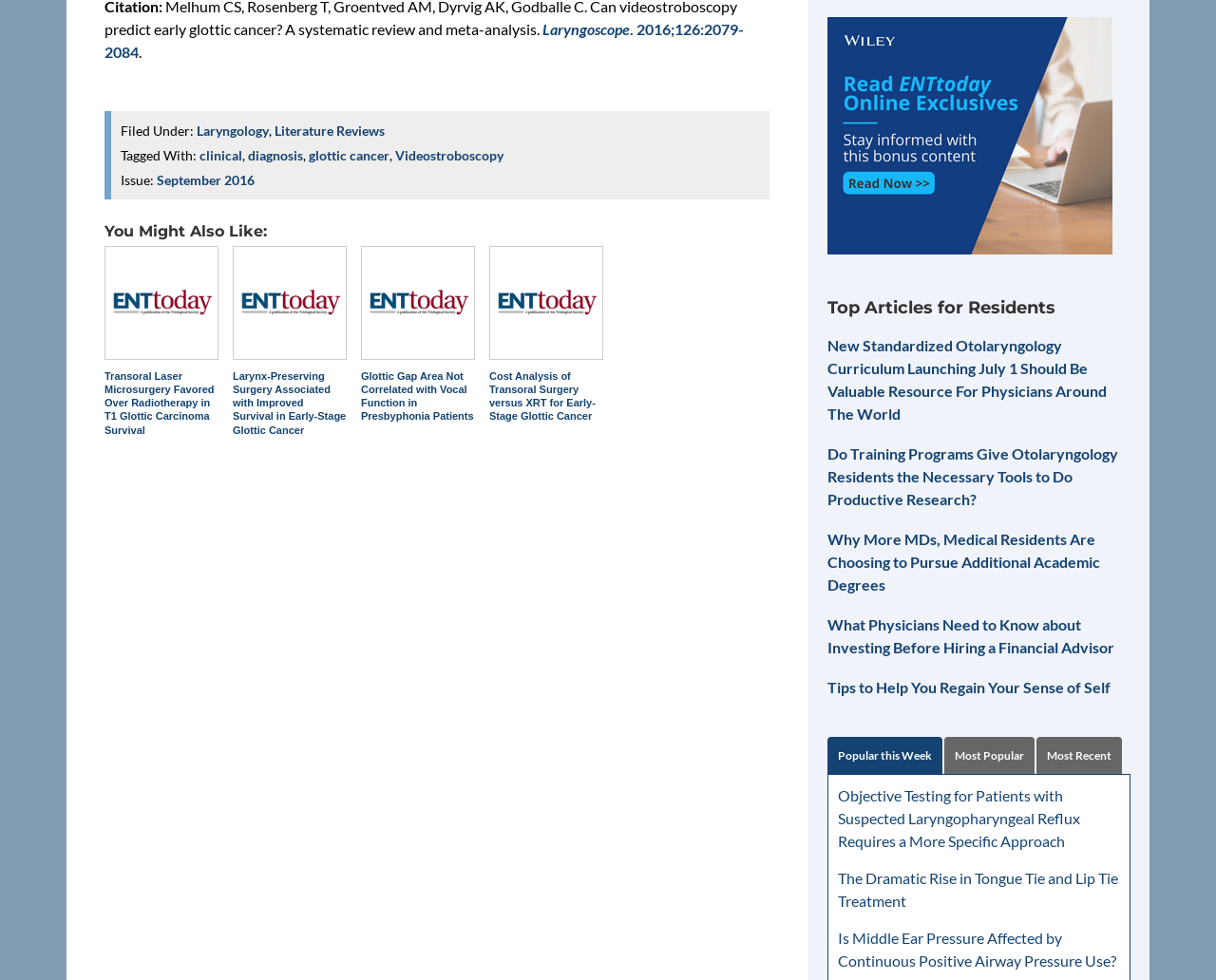What is the topic of the article 'Objective Testing for Patients with Suspected Laryngopharyngeal Reflux Requires a More Specific Approach'?
Based on the screenshot, provide a one-word or short-phrase response.

Laryngopharyngeal Reflux